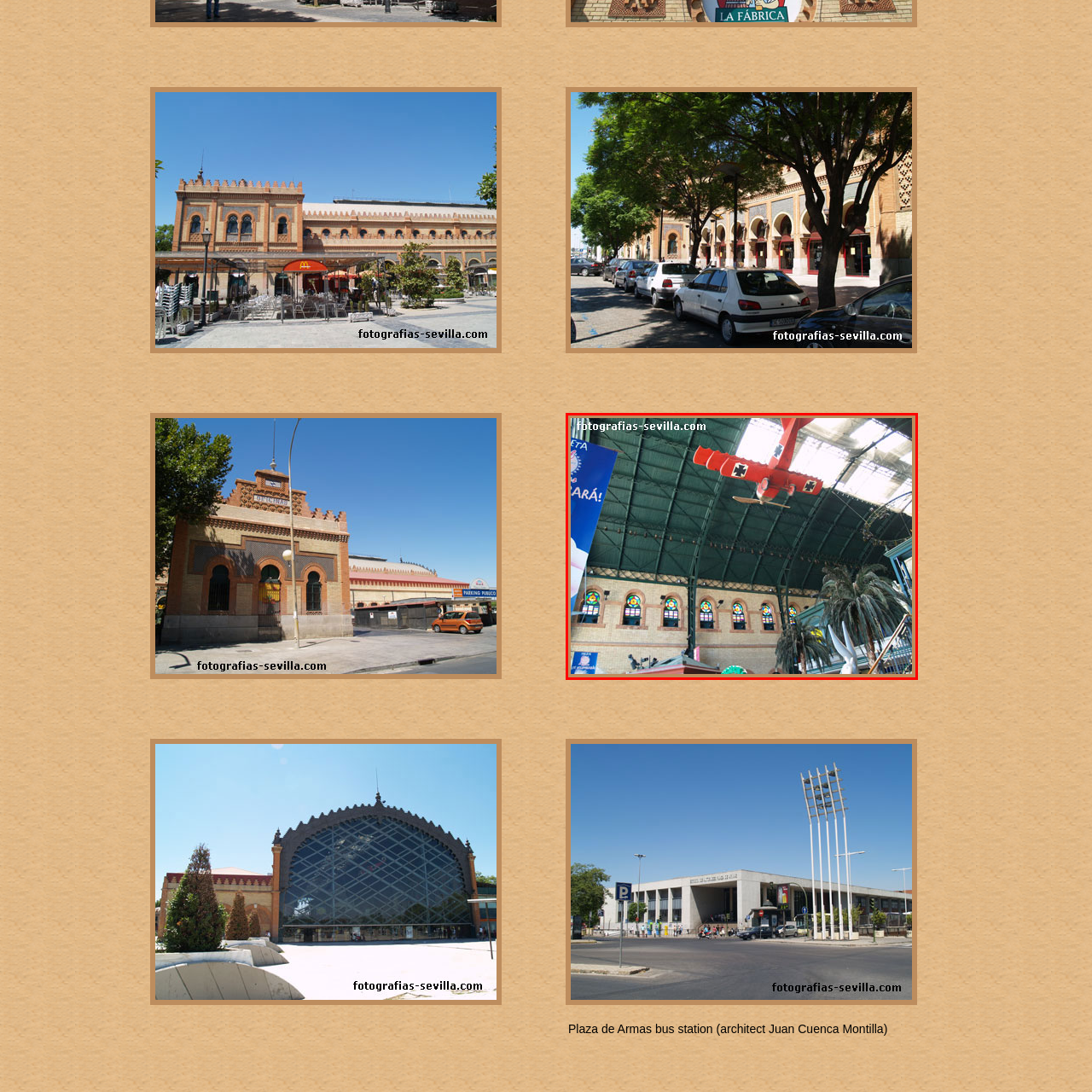Offer a detailed explanation of the elements found within the defined red outline.

The image showcases the vibrant interior of the Plaza de Armas shopping center, capturing a unique and eclectic design. Above, a striking red biplane is suspended from the high, arched ceiling, adding an adventurous touch to the ambiance. The ceiling itself features an intricate structure that complements the spaciousness of the area. Along the walls, large stained glass windows bathe the interior in colorful light, enhancing the inviting atmosphere. Decorative palm trees and modern styling elements are visible, presenting a blend of contemporary and historical influences within this bustling commercial space. The overall aesthetic is lively and dynamic, making it a popular destination for visitors.